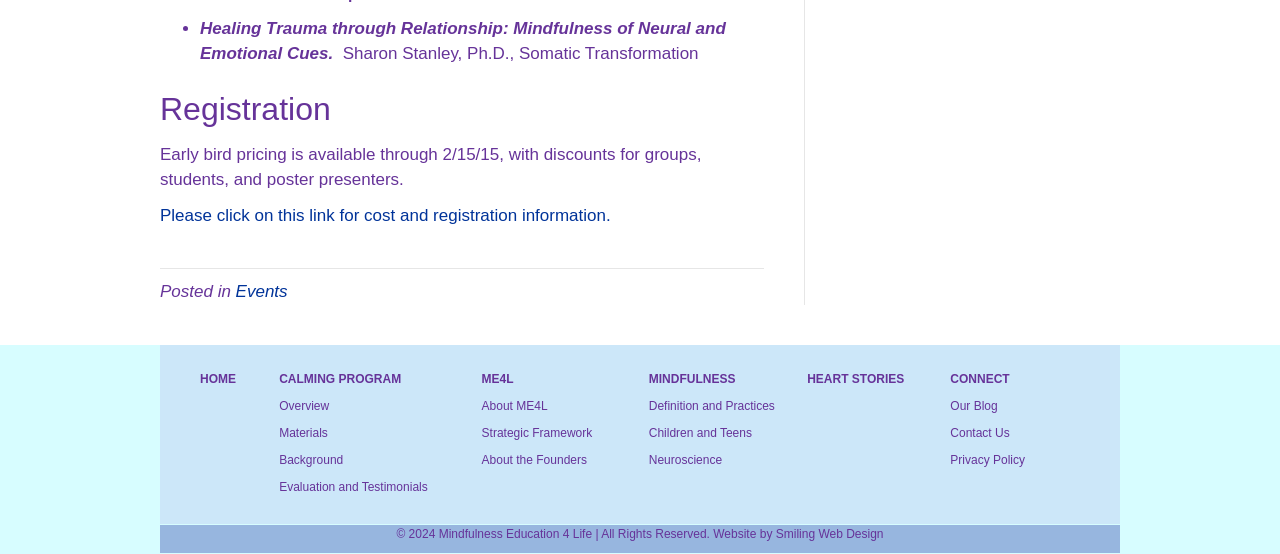Answer the question in a single word or phrase:
What is the topic of the event?

Healing Trauma through Relationship